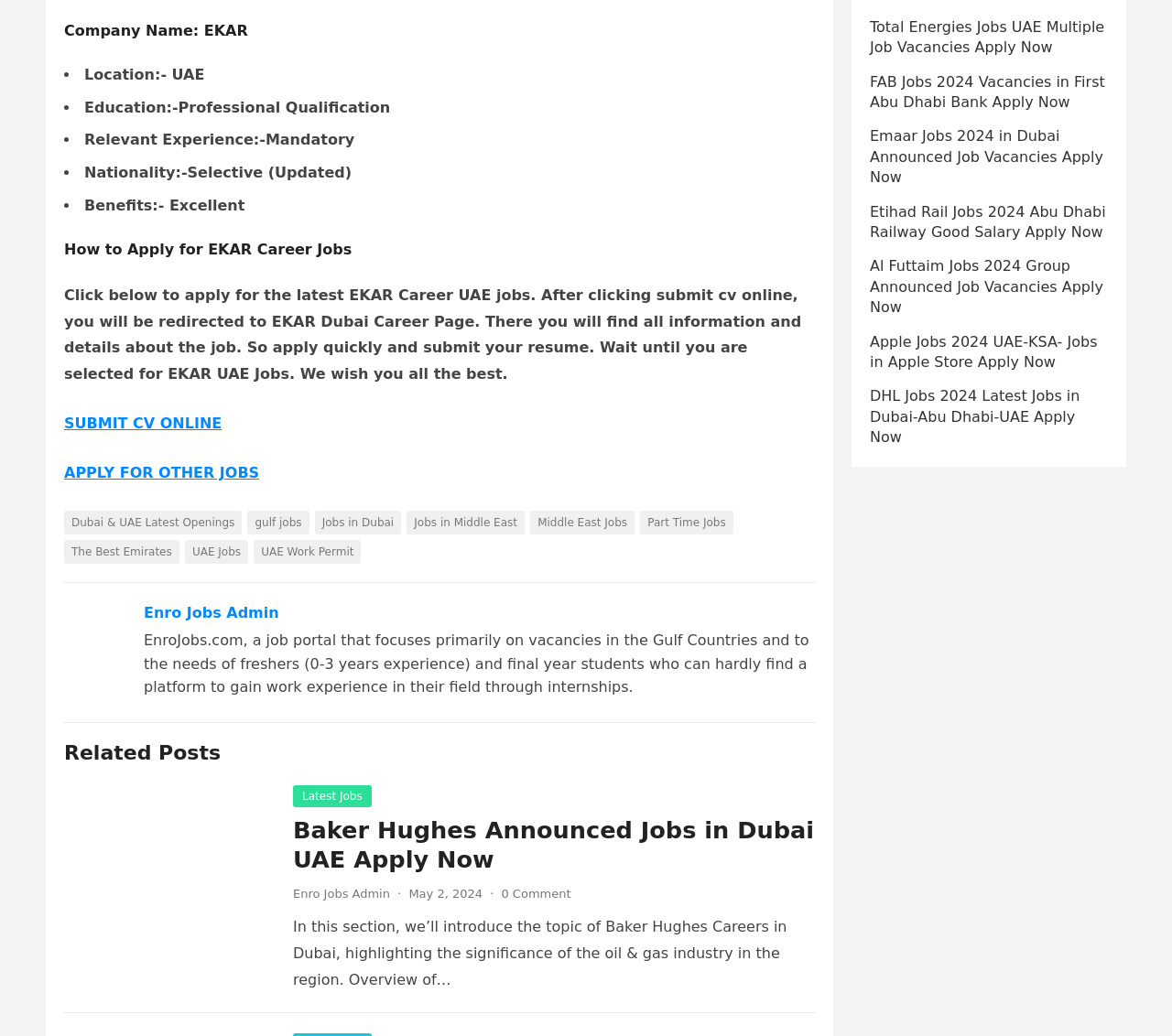Provide the bounding box coordinates of the UI element this sentence describes: "Dubai & UAE Latest Openings".

[0.055, 0.493, 0.206, 0.516]